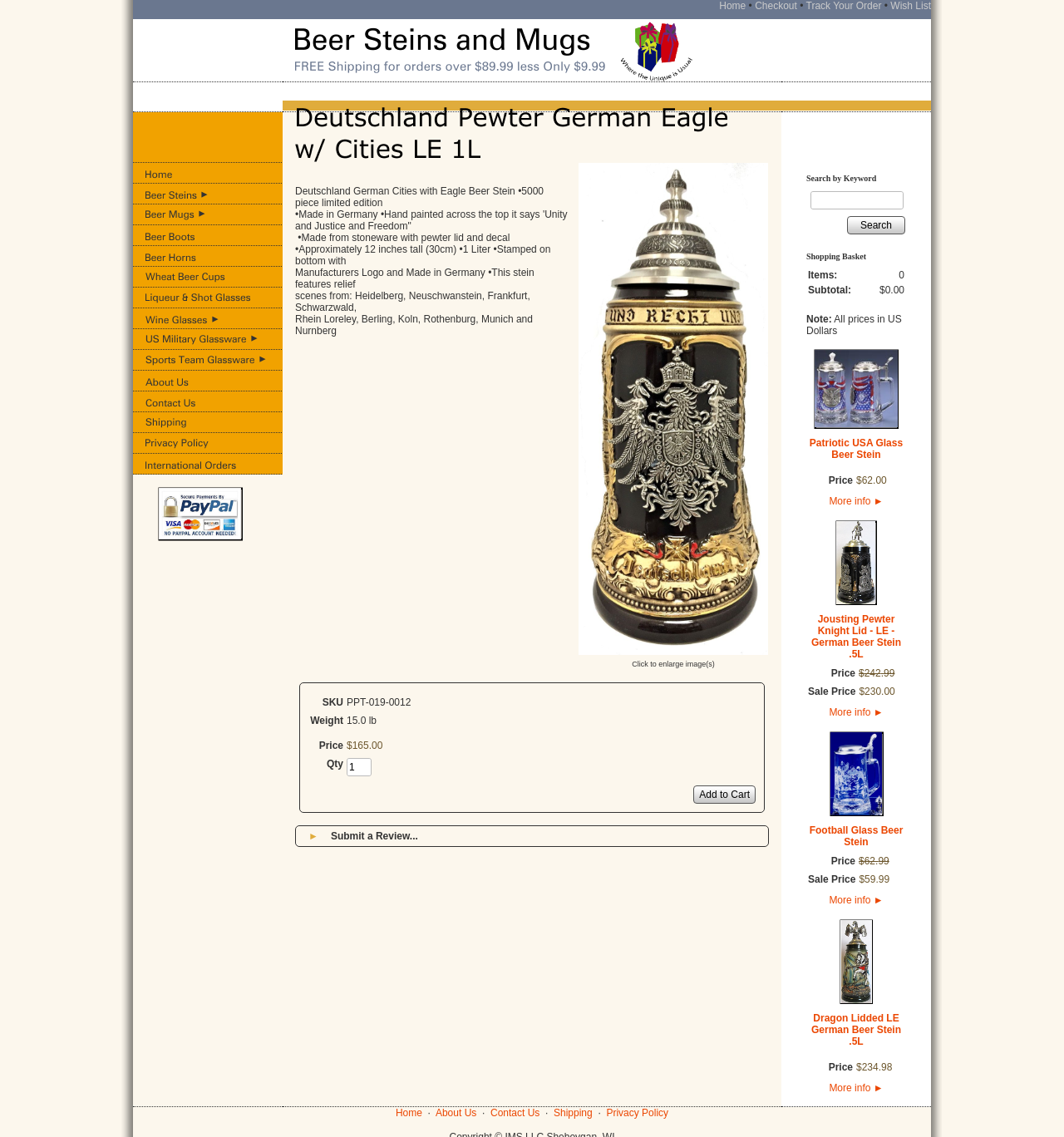Can you determine the bounding box coordinates of the area that needs to be clicked to fulfill the following instruction: "Check out Deutschland Pewter German Eagle w/ Cities LE 1L"?

[0.277, 0.094, 0.684, 0.143]